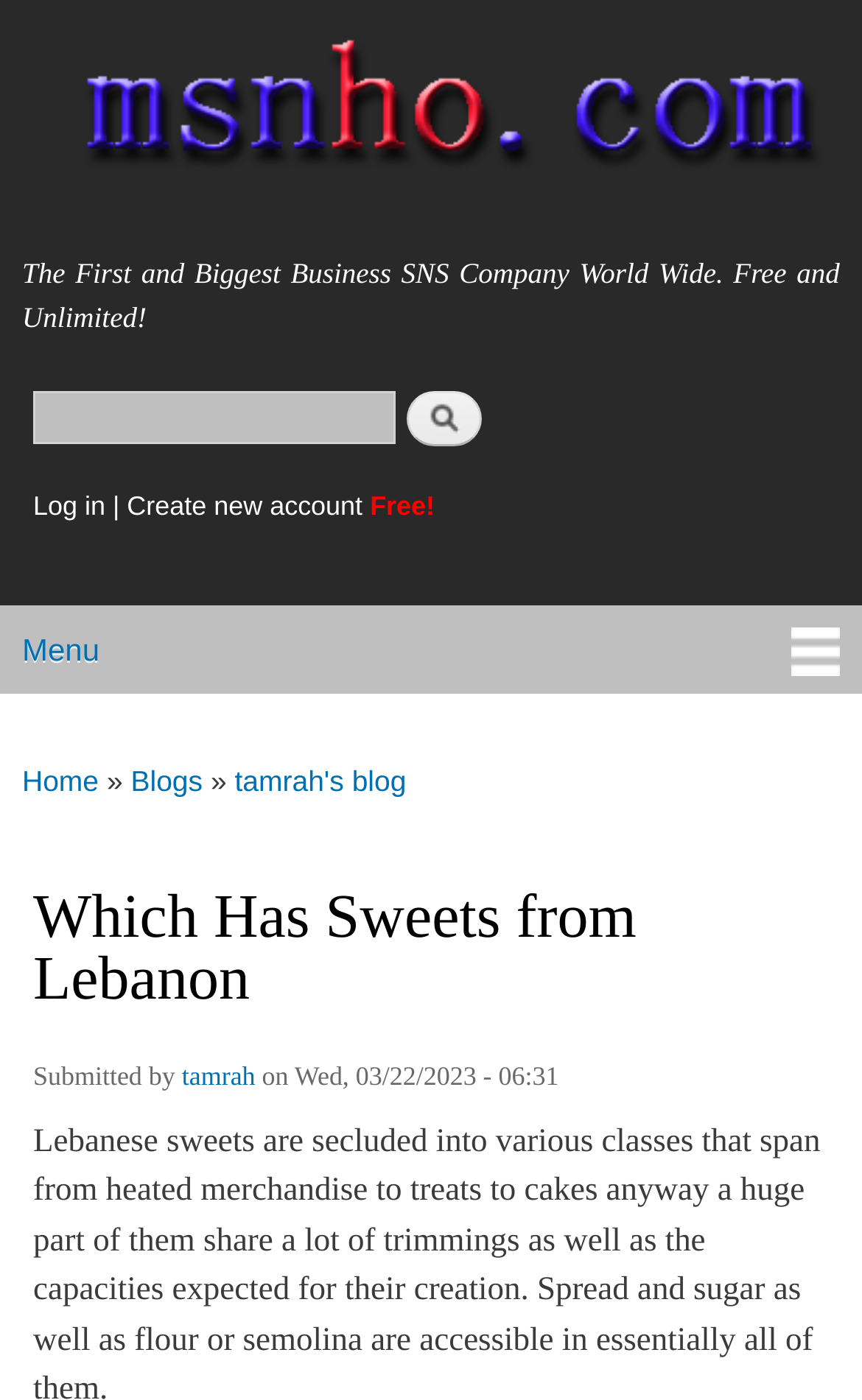How many search form elements are there?
Based on the screenshot, provide a one-word or short-phrase response.

2